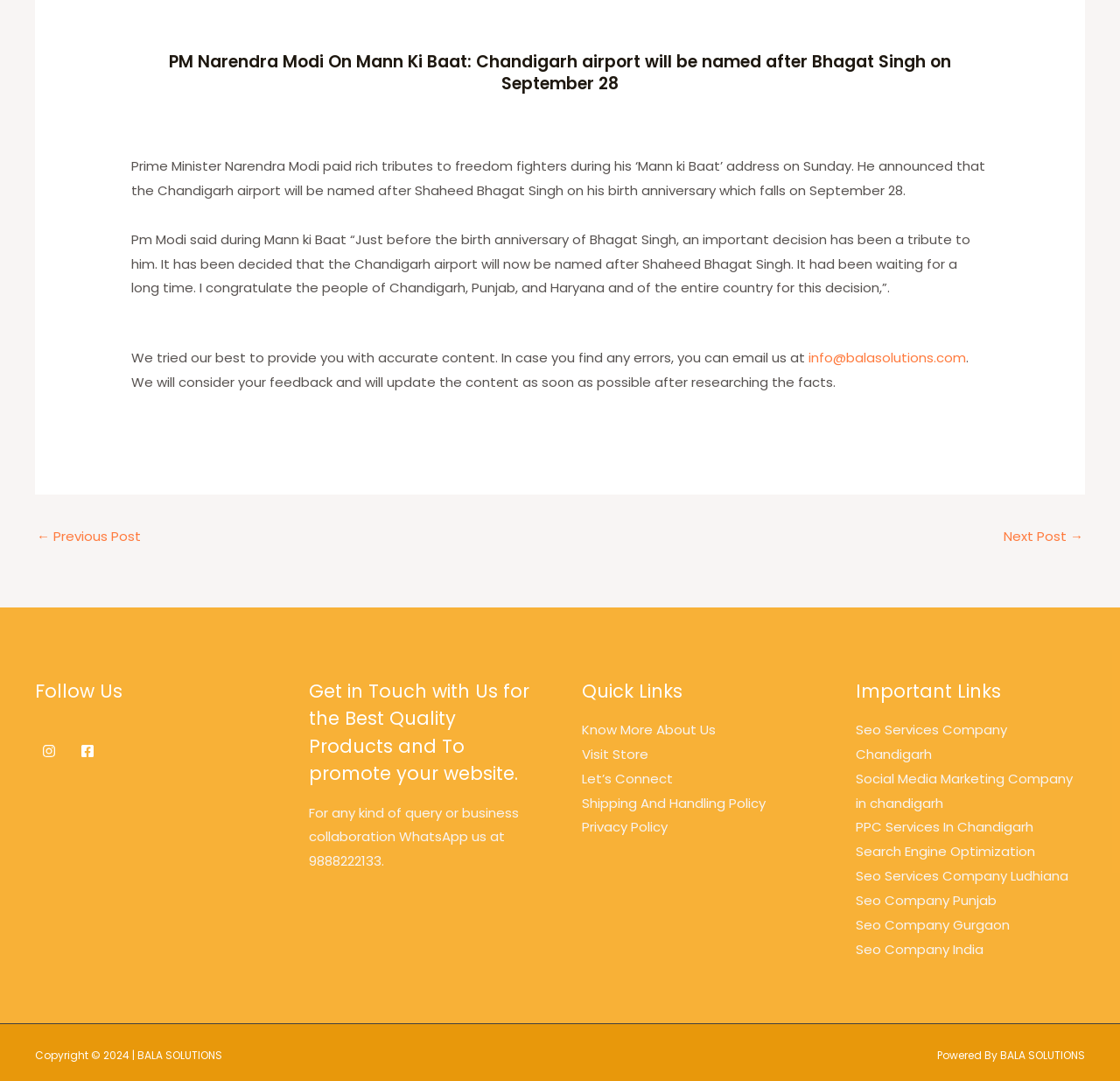Provide a brief response to the question below using a single word or phrase: 
Who is paying tributes to freedom fighters?

PM Narendra Modi